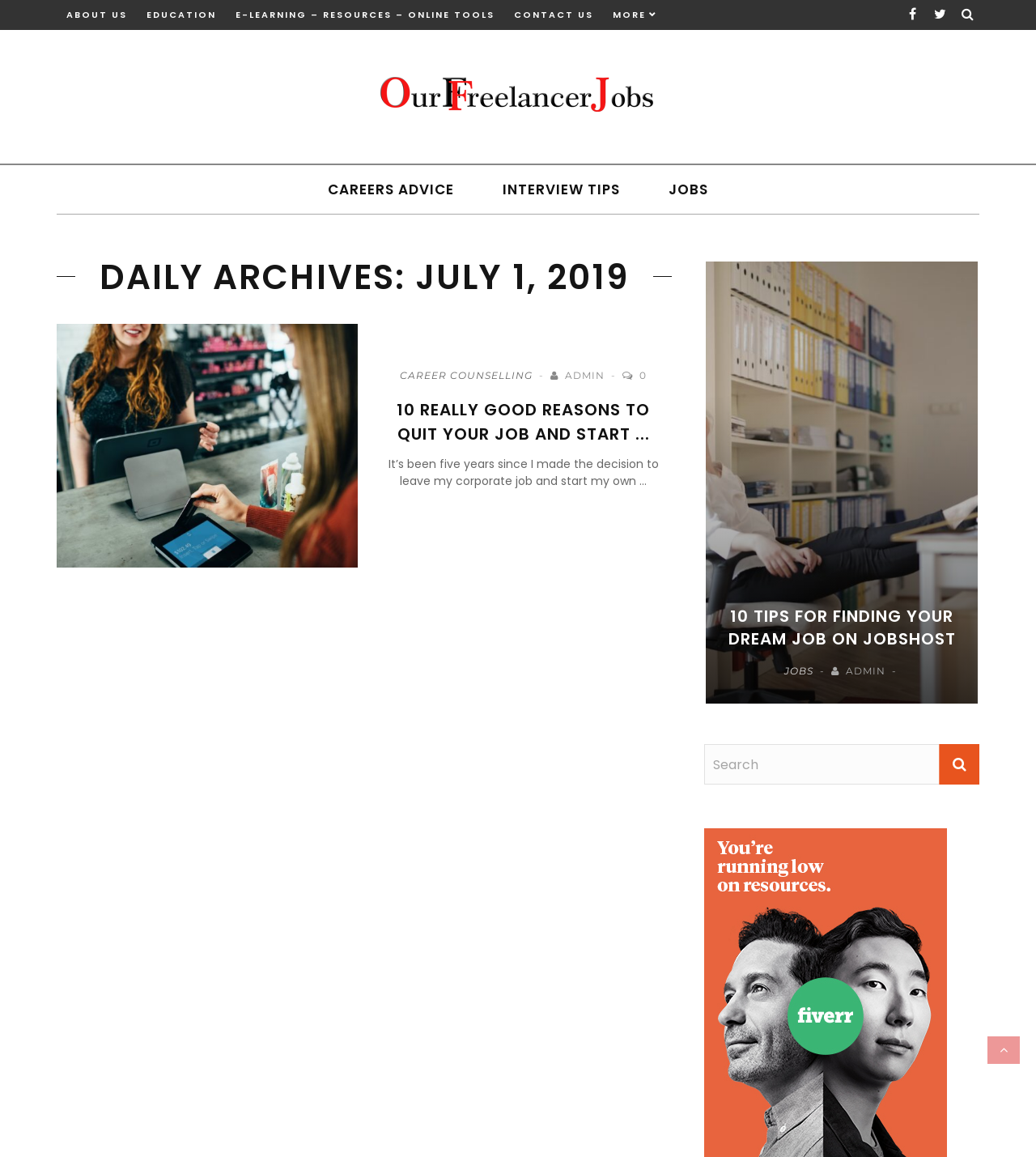Answer this question in one word or a short phrase: How many images are there in the '10 TIPS FOR FINDING YOUR DREAM JOB ON JOBSHOST' section?

1